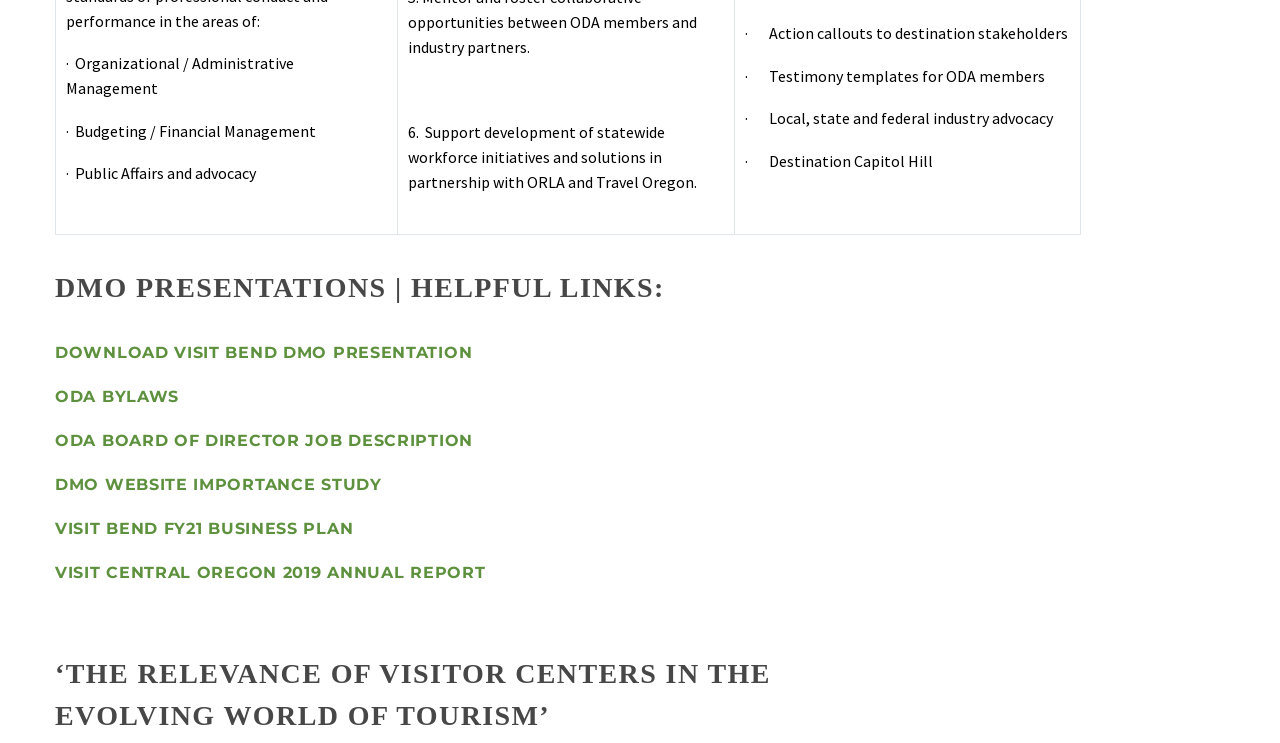How many links are available on the webpage?
Please answer the question with as much detail as possible using the screenshot.

There are five links on the webpage, each corresponding to a different presentation or report, including 'DOWNLOAD VISIT BEND DMO PRESENTATION', 'ODA BYLAWS', 'ODA BOARD OF DIRECTOR JOB DESCRIPTION', 'DMO WEBSITE IMPORTANCE STUDY', and 'VISIT BEND FY21 BUSINESS PLAN'.